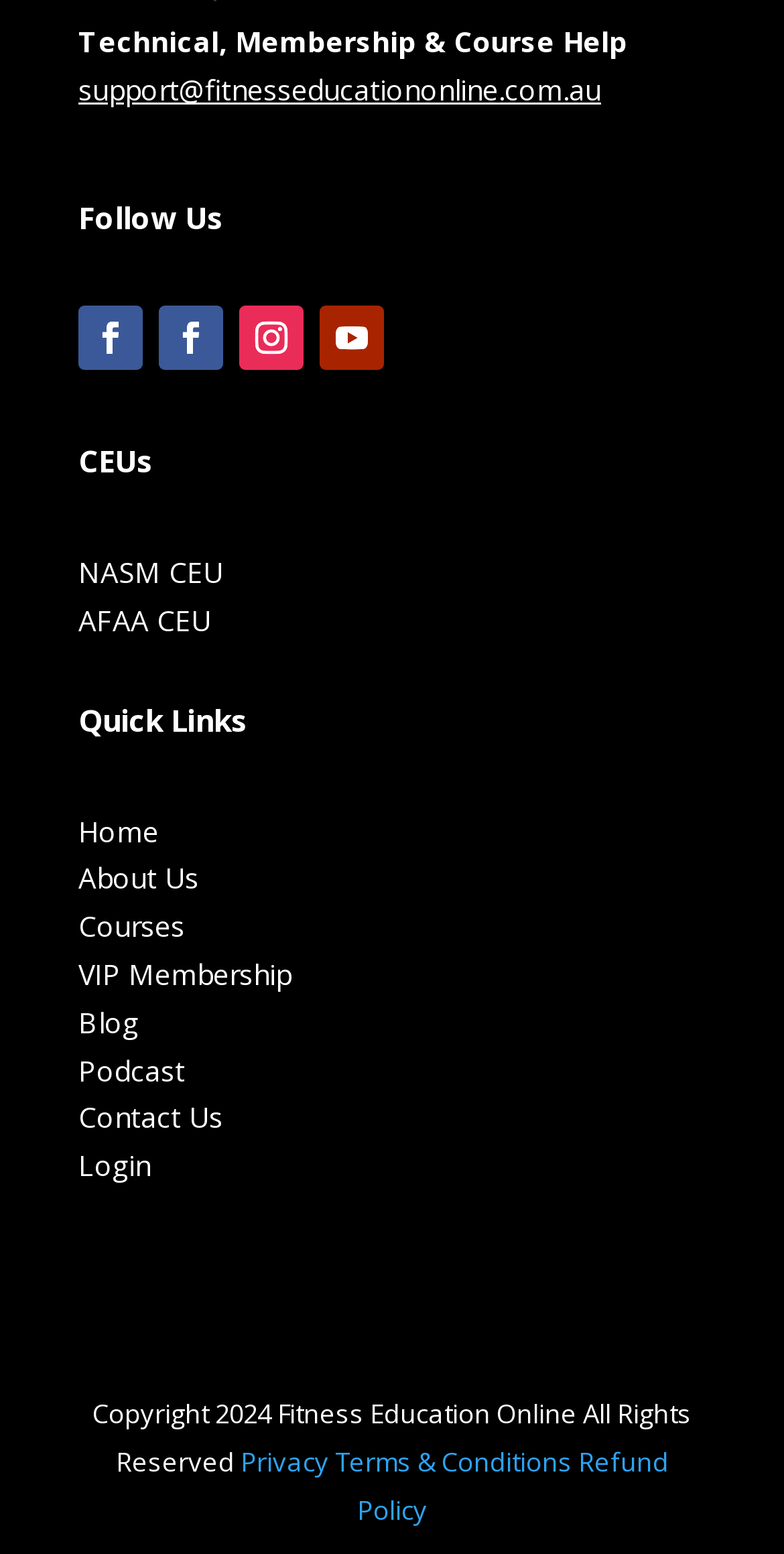Please identify the bounding box coordinates of the region to click in order to complete the task: "View NASM CEU". The coordinates must be four float numbers between 0 and 1, specified as [left, top, right, bottom].

[0.1, 0.356, 0.285, 0.38]